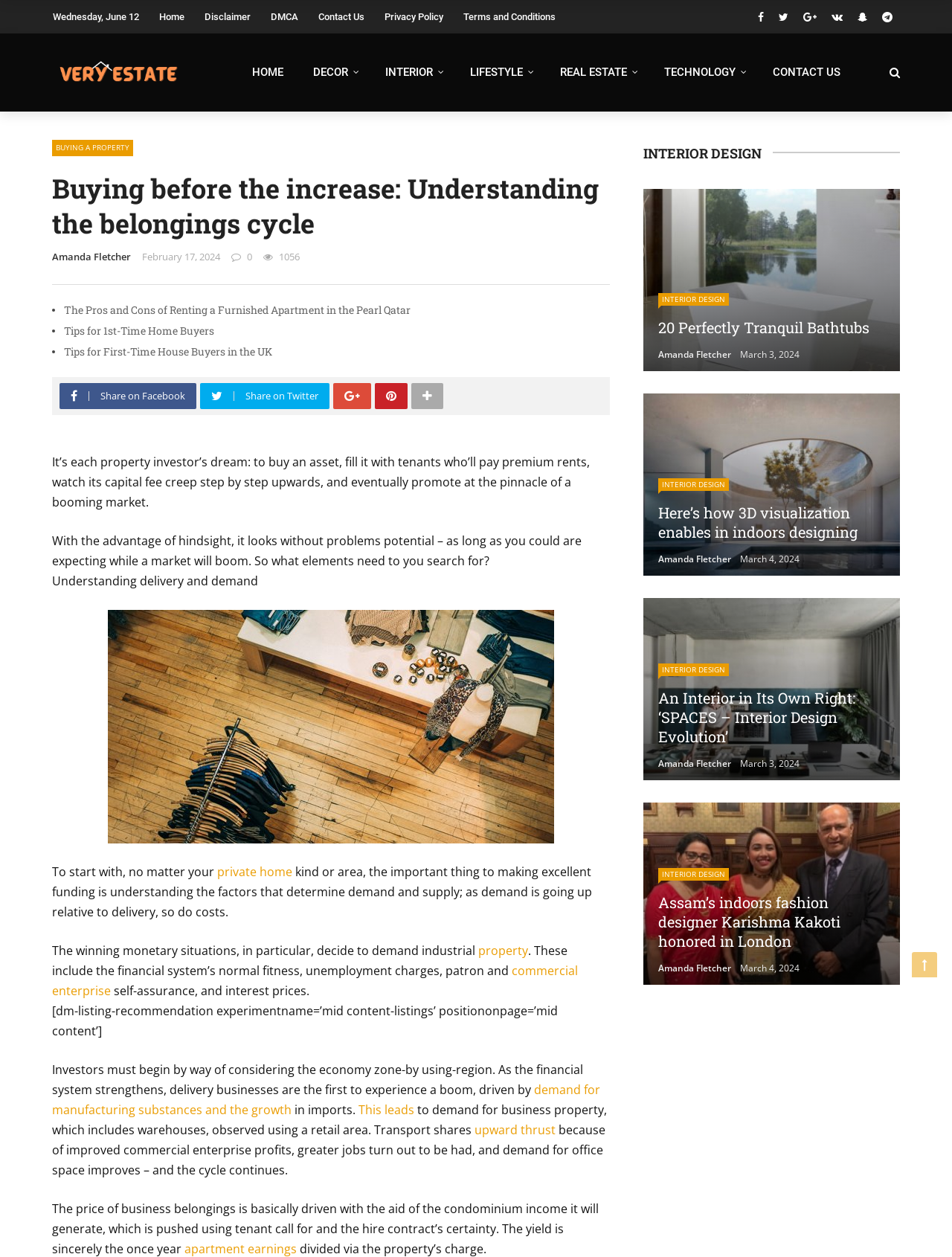Please provide a comprehensive response to the question below by analyzing the image: 
What is the topic of the section with the heading 'INTERIOR DESIGN'?

I found the topic of the section by looking at the heading 'INTERIOR DESIGN' and the articles listed below it, which are related to interior design.